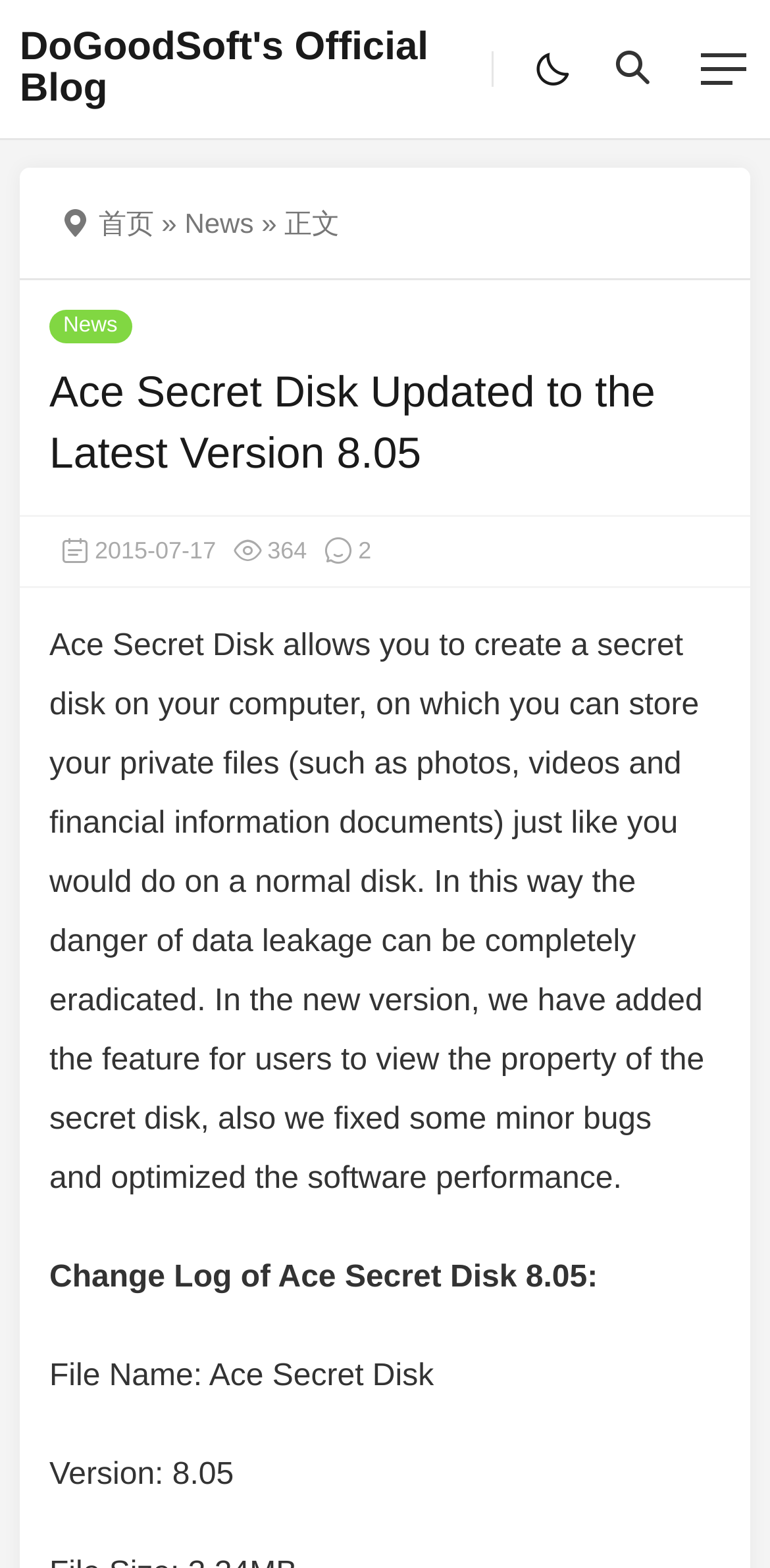Can you find the bounding box coordinates for the element to click on to achieve the instruction: "check the date of the post"?

[0.077, 0.341, 0.28, 0.361]